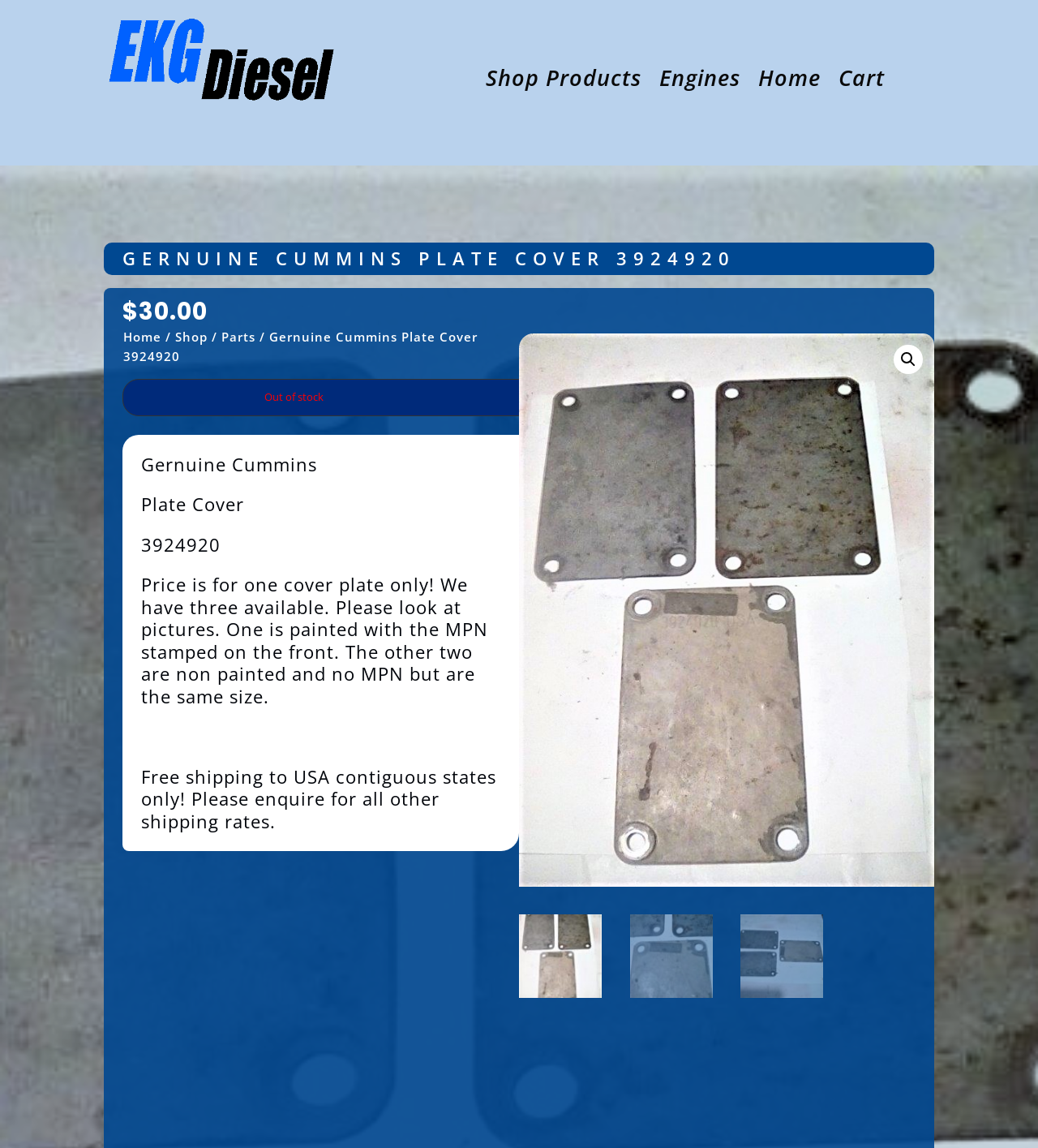Please specify the bounding box coordinates of the clickable region necessary for completing the following instruction: "Open the shopping 'Cart'". The coordinates must consist of four float numbers between 0 and 1, i.e., [left, top, right, bottom].

[0.808, 0.063, 0.852, 0.078]